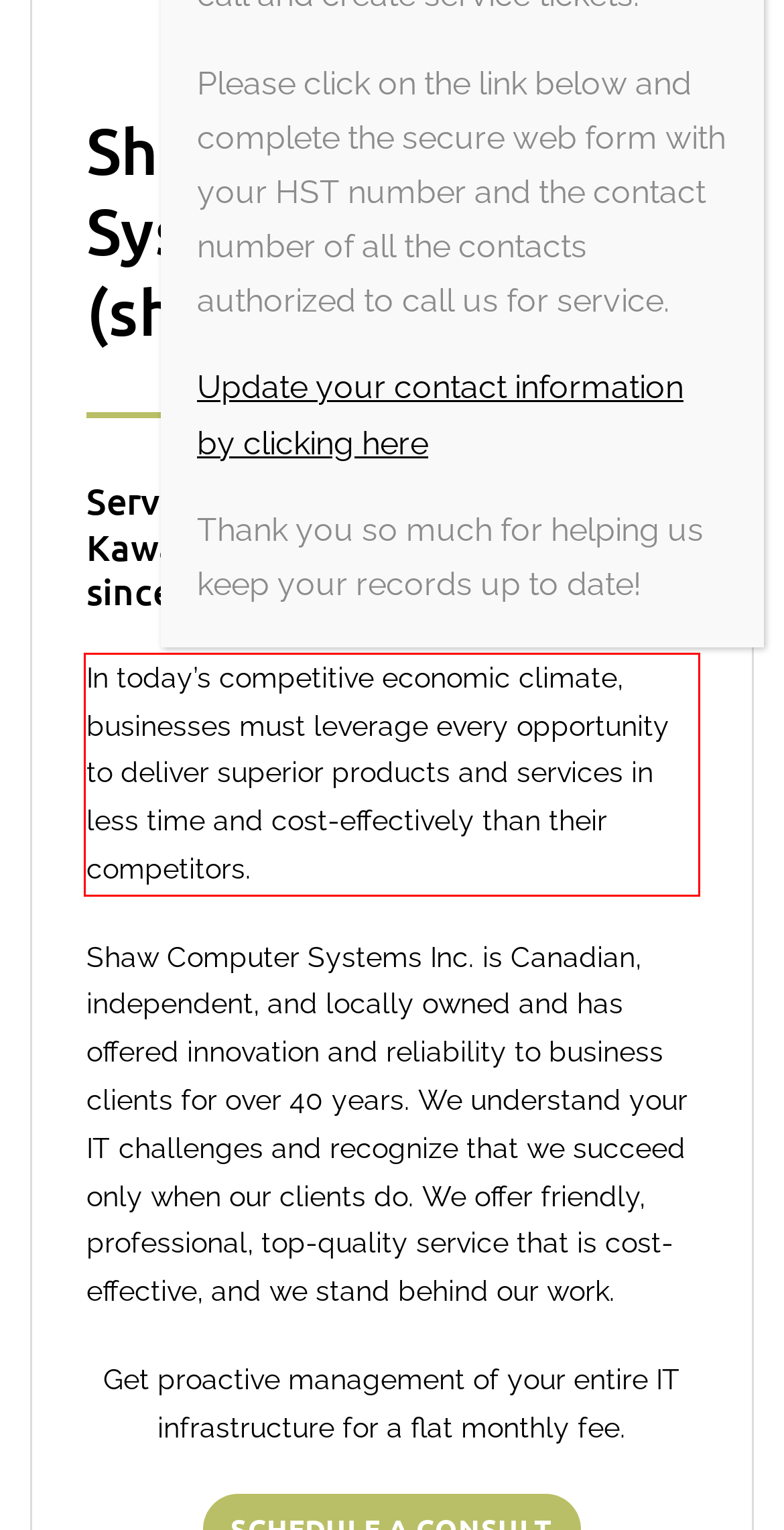Please perform OCR on the text within the red rectangle in the webpage screenshot and return the text content.

In today’s competitive economic climate, businesses must leverage every opportunity to deliver superior products and services in less time and cost-effectively than their competitors.